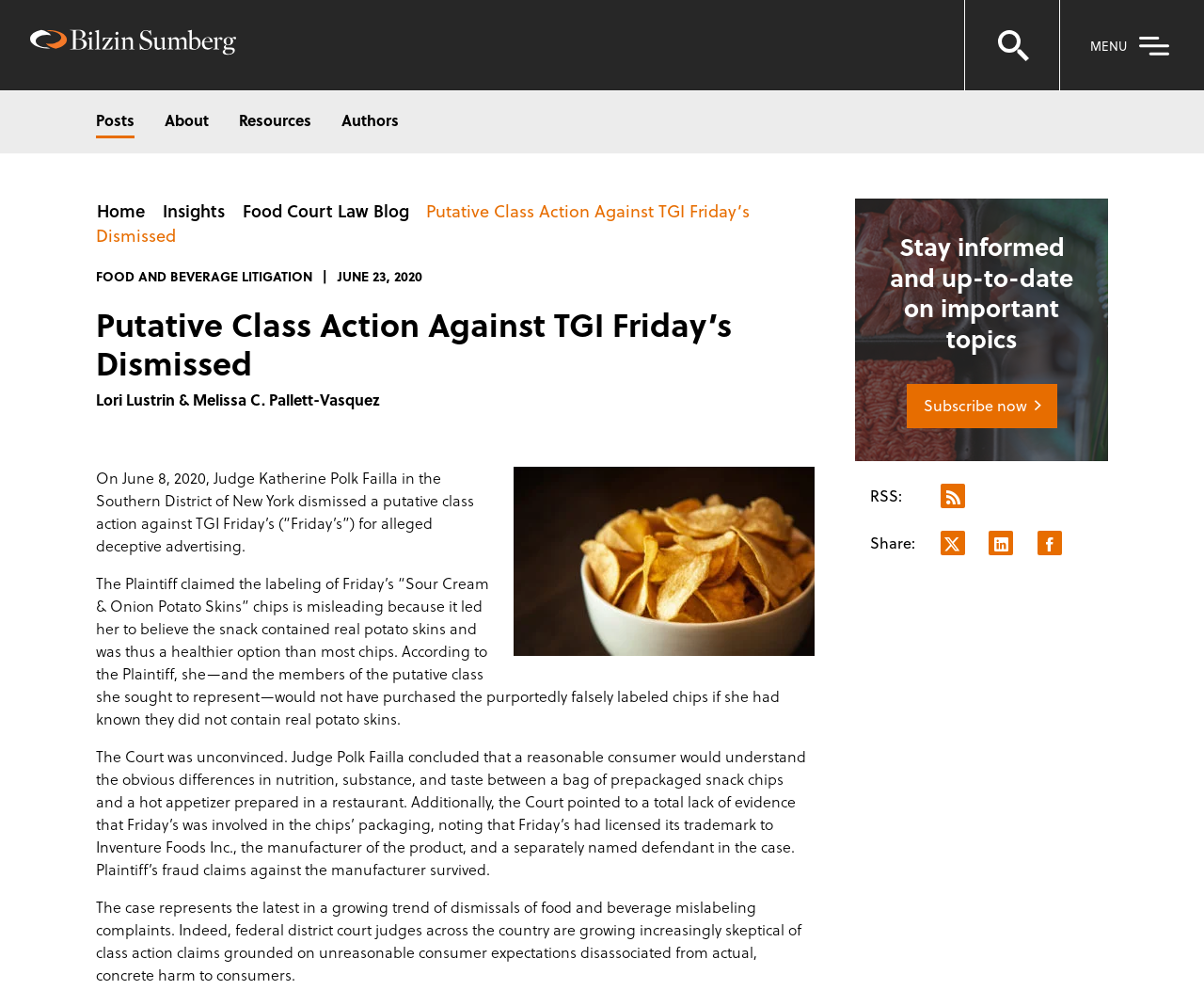Answer the question in one word or a short phrase:
What is the name of the law blog?

Food Court Law Blog